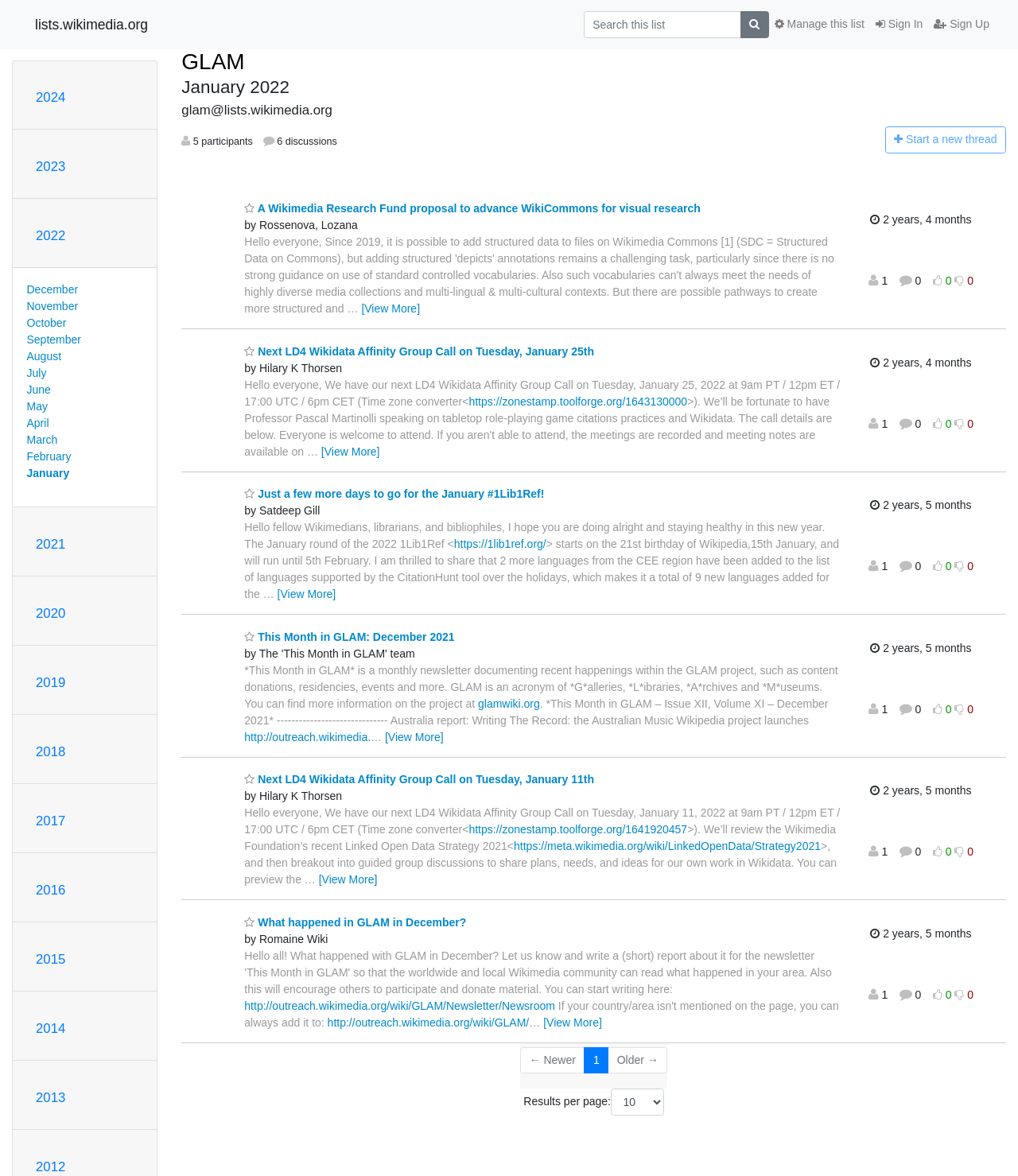Determine the bounding box of the UI element mentioned here: "February". The coordinates must be in the format [left, top, right, bottom] with values ranging from 0 to 1.

[0.026, 0.383, 0.07, 0.393]